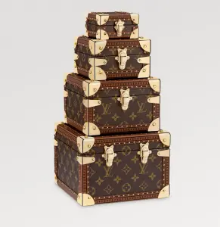What material is used for the accents?
Please use the visual content to give a single word or phrase answer.

Gold-finished metal